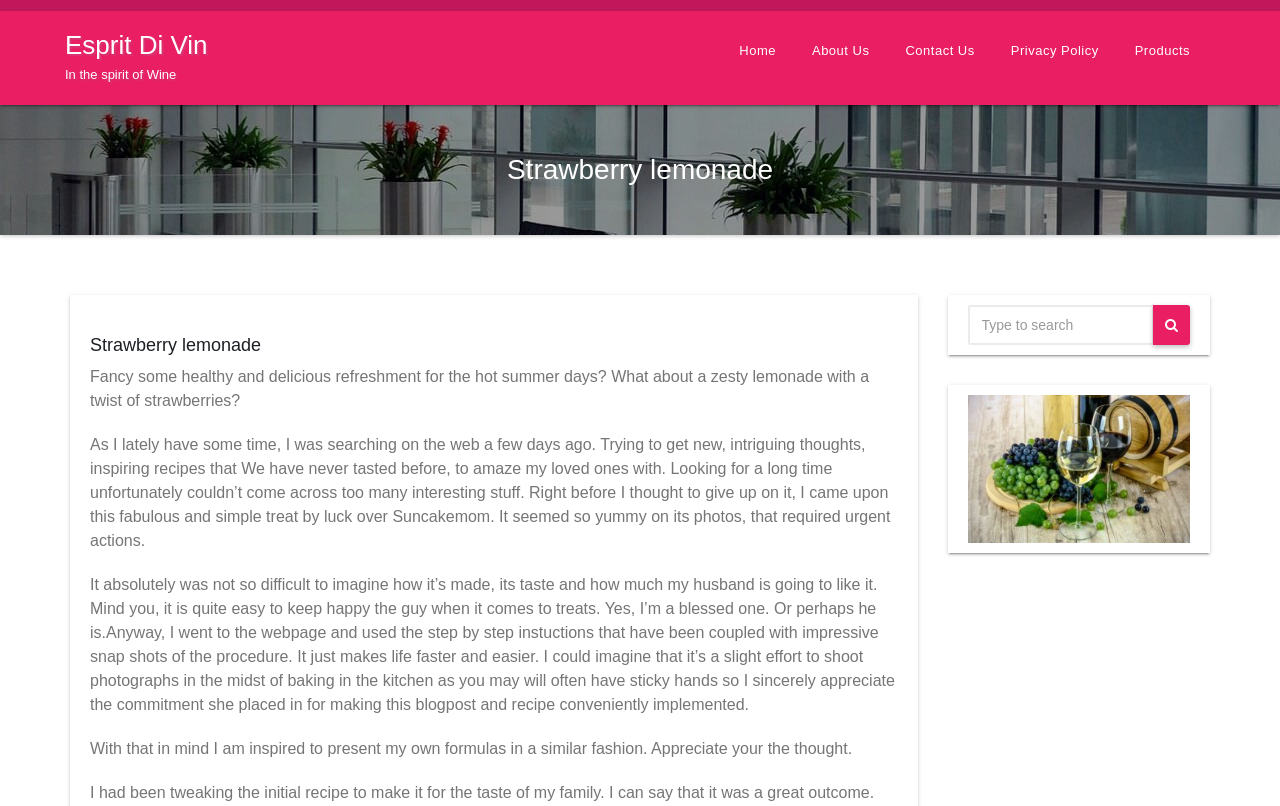Examine the screenshot and answer the question in as much detail as possible: What is the theme of the image?

The image is described as 'two-types-of-wine-1761613_1920', indicating that the theme of the image is related to wine.